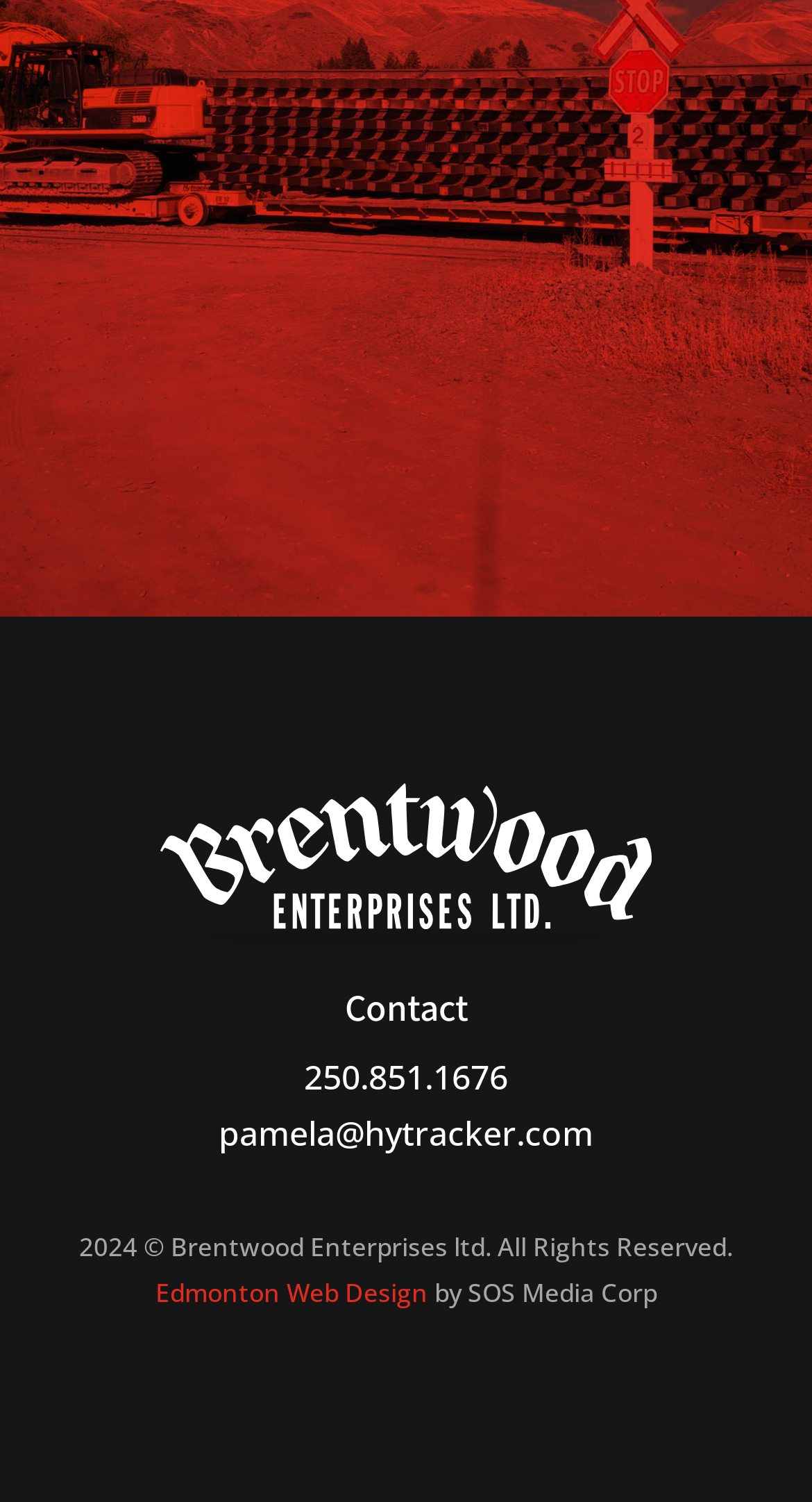Can you find the bounding box coordinates for the UI element given this description: "Edmonton Web Design"? Provide the coordinates as four float numbers between 0 and 1: [left, top, right, bottom].

[0.191, 0.848, 0.527, 0.872]